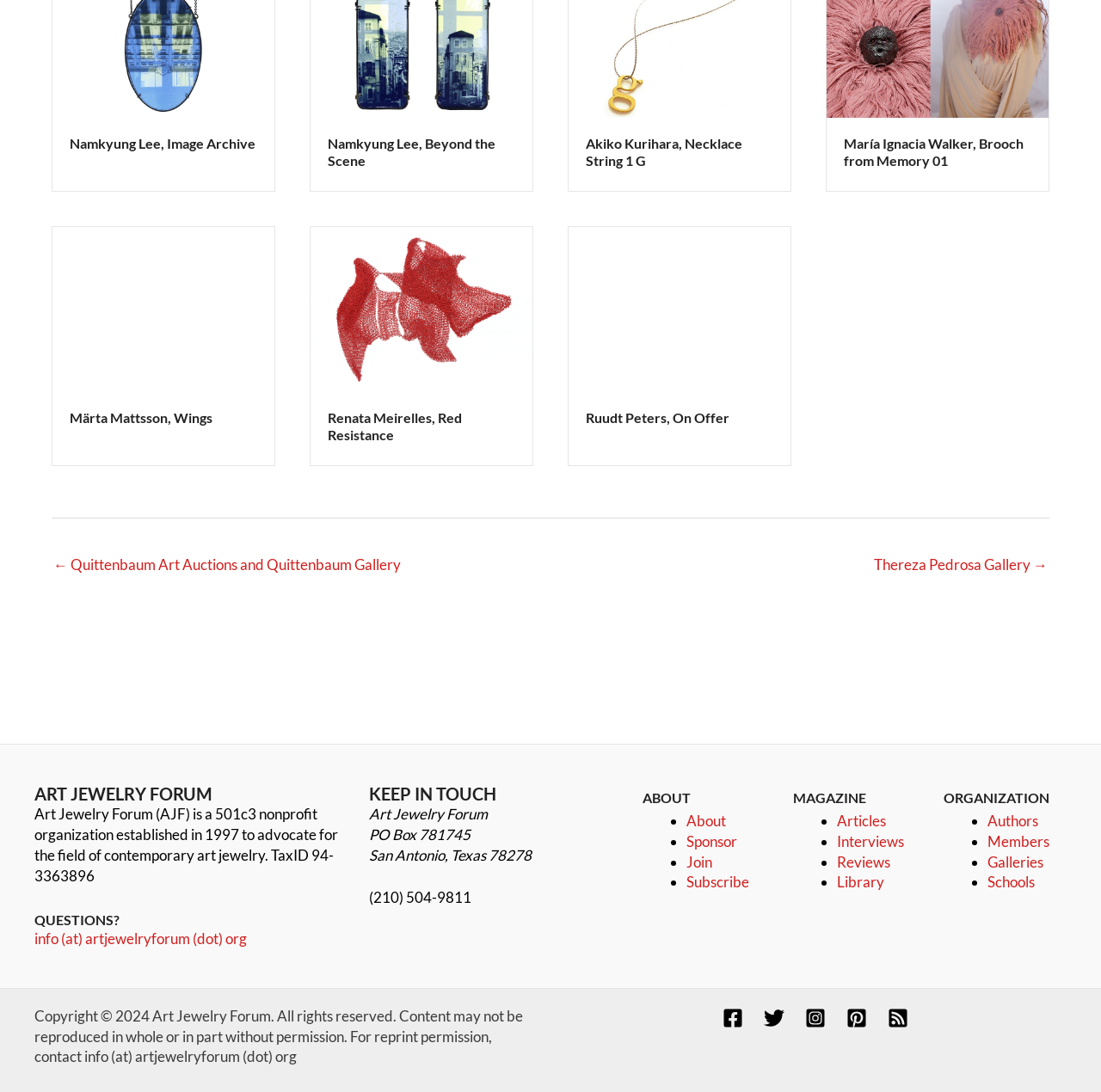Using floating point numbers between 0 and 1, provide the bounding box coordinates in the format (top-left x, top-left y, bottom-right x, bottom-right y). Locate the UI element described here: Thereza Pedrosa Gallery →

[0.794, 0.503, 0.952, 0.534]